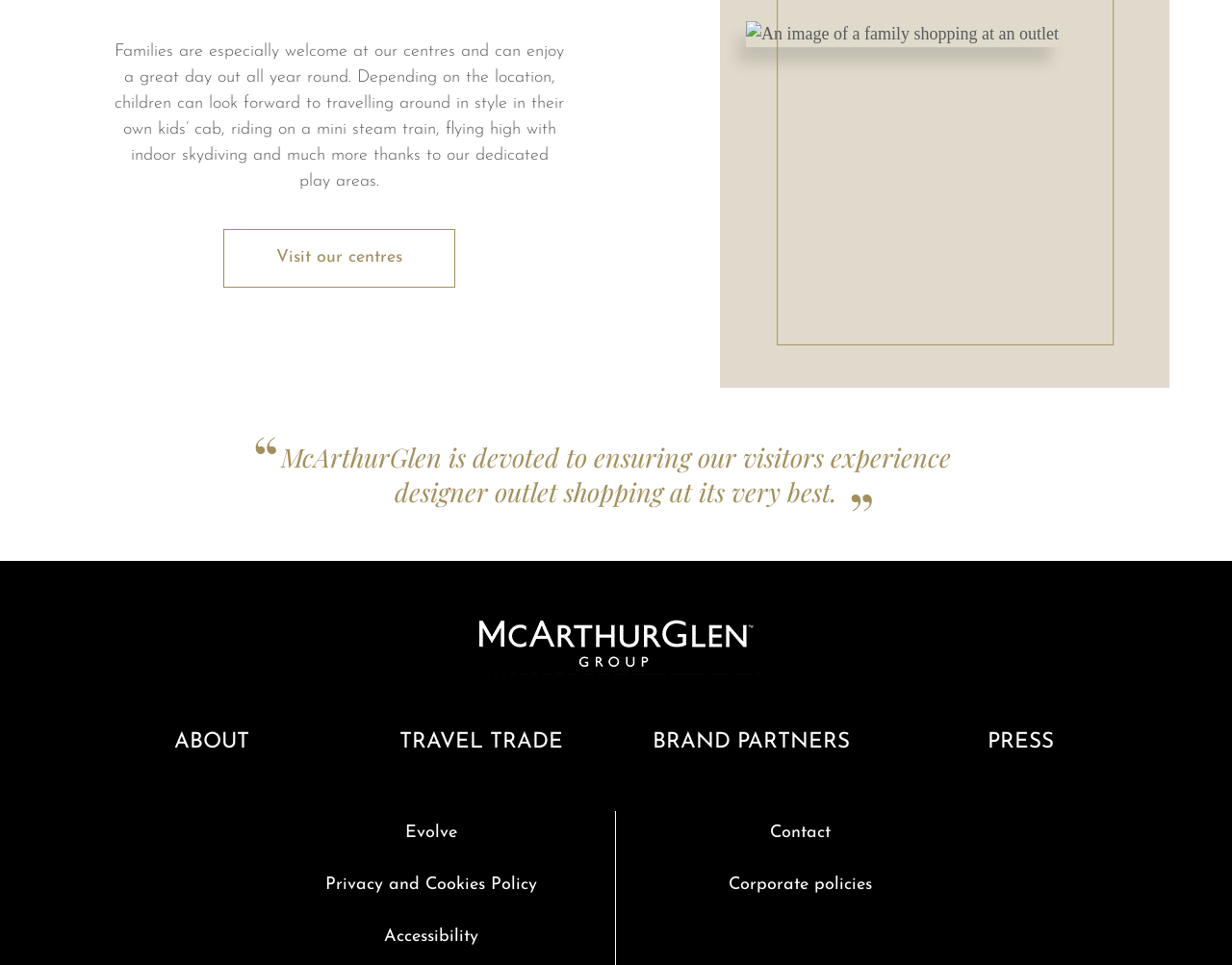Identify the bounding box coordinates of the element that should be clicked to fulfill this task: "View the McArthurGlen logo". The coordinates should be provided as four float numbers between 0 and 1, i.e., [left, top, right, bottom].

[0.383, 0.635, 0.617, 0.699]